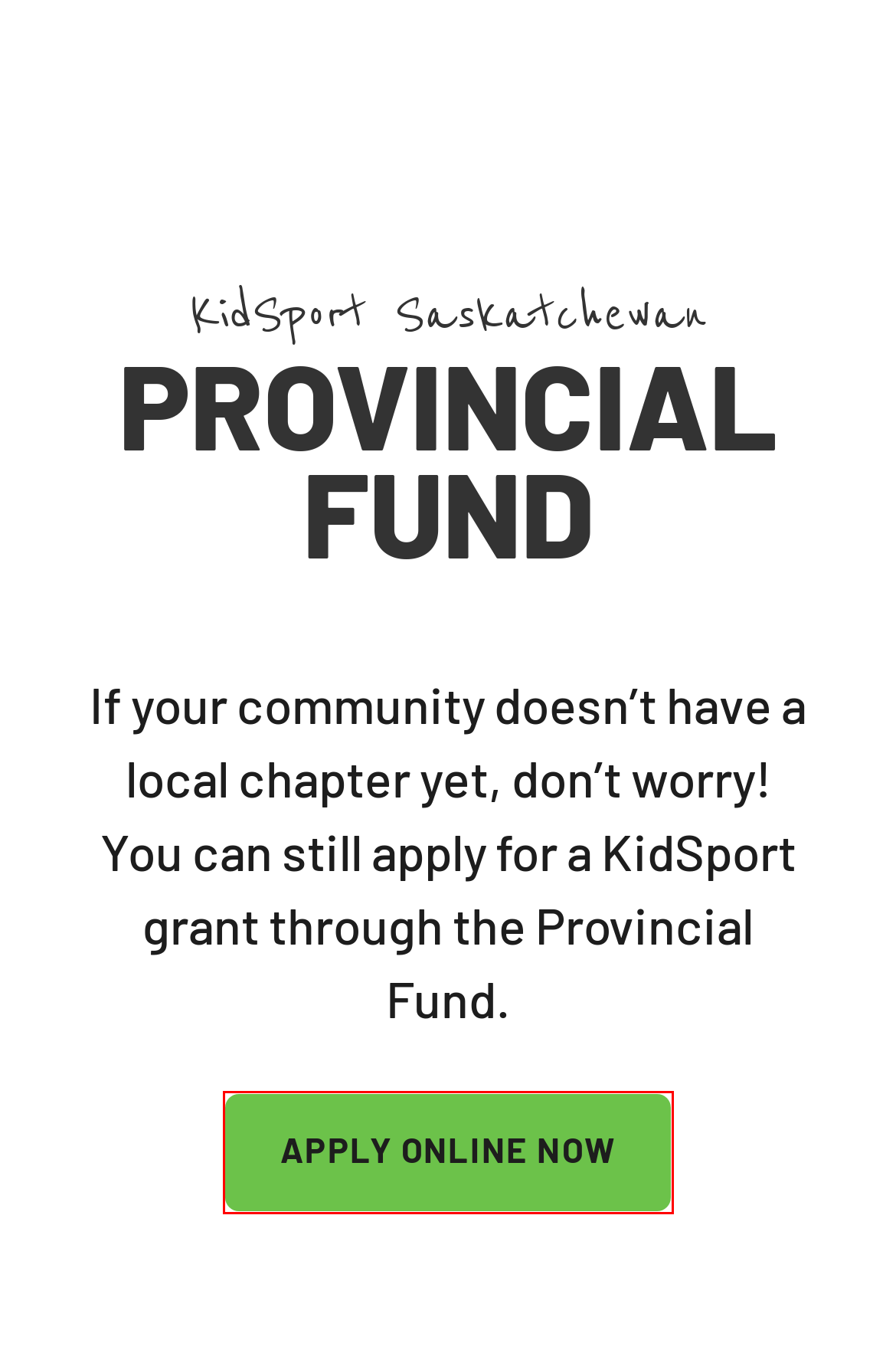Look at the screenshot of a webpage where a red rectangle bounding box is present. Choose the webpage description that best describes the new webpage after clicking the element inside the red bounding box. Here are the candidates:
A. Home - KidSport North Peace (Ft. St. John)
B. Home - KidSport Victoria/Greater Victoria
C. KidSport™ Canada
D. Home - KidSport Kitchener Waterloo
E. Home - KidSport New West
F. Home - KidSport Nelson
G. Home - KidSport Lloydminster
H. Home - KidSport Lac La Biche

C